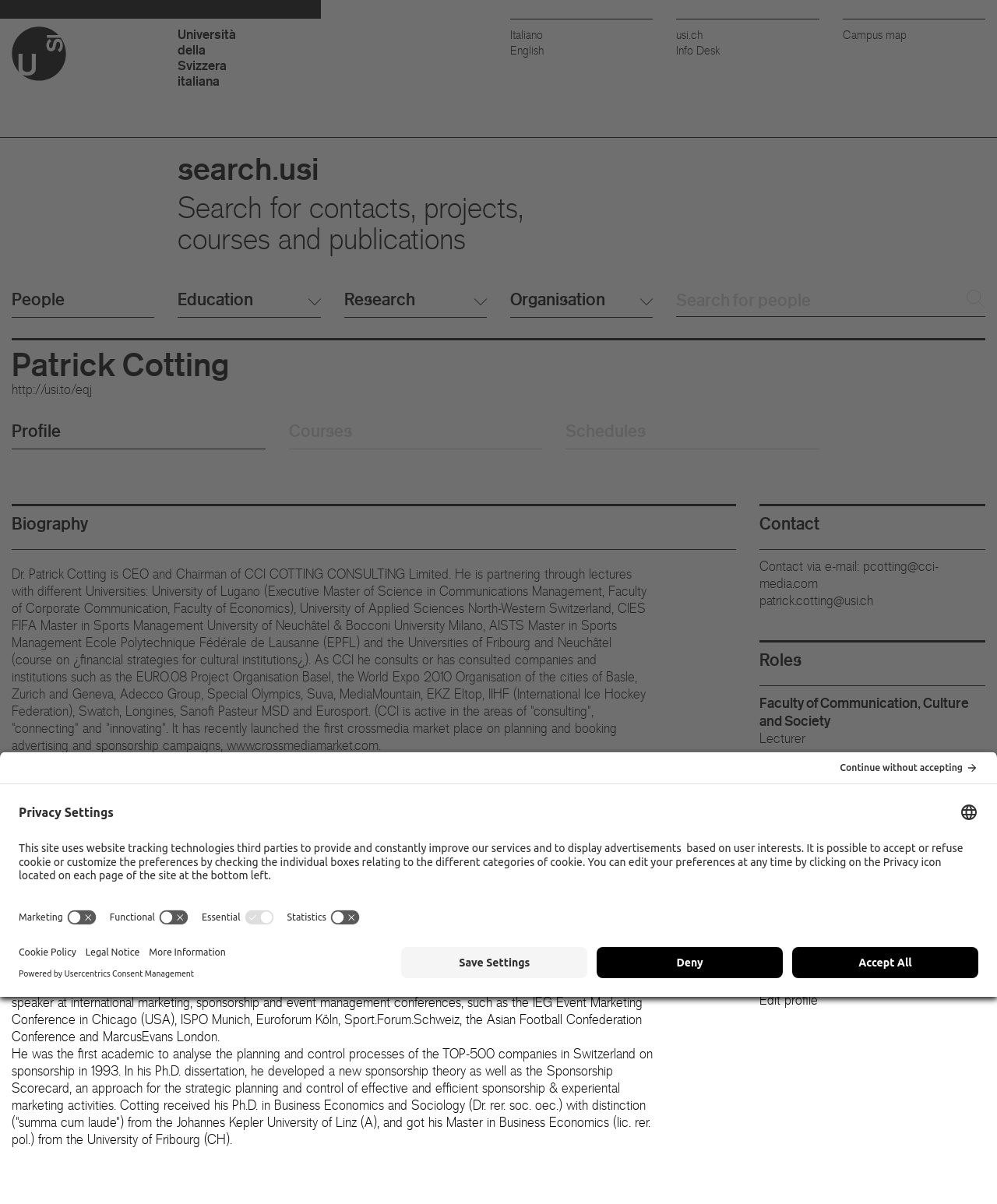What is the email address to contact Patrick Cotting?
Look at the image and respond to the question as thoroughly as possible.

I found the answer by looking at the 'Contact' section, where Patrick Cotting's email address is displayed.